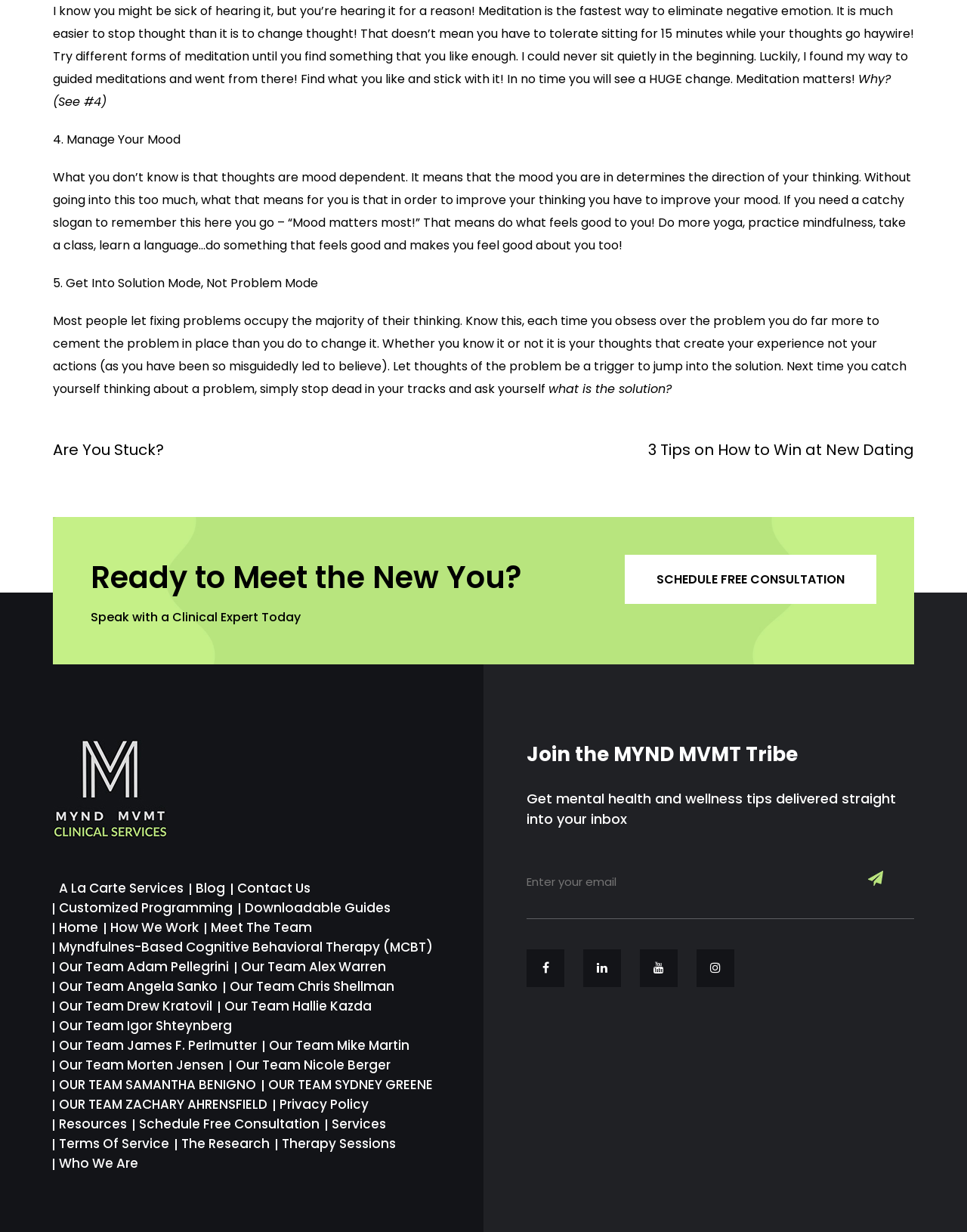What is the function of the form at the bottom of the webpage?
Based on the screenshot, give a detailed explanation to answer the question.

The form at the bottom of the webpage appears to be a subscription form, allowing users to enter their email address and receive mental health and wellness tips and updates. This is inferred from the presence of a textbox labeled 'Enter your email' and a button labeled 'Send'.